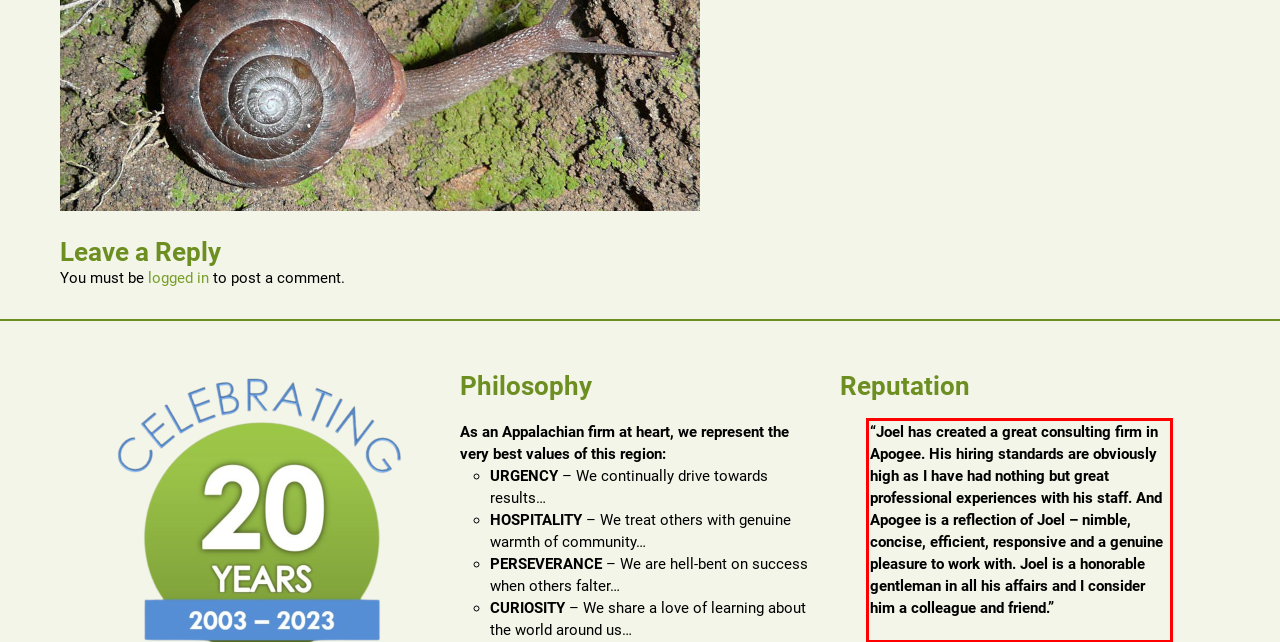Examine the webpage screenshot and use OCR to obtain the text inside the red bounding box.

“Joel has created a great consulting firm in Apogee. His hiring standards are obviously high as I have had nothing but great professional experiences with his staff. And Apogee is a reflection of Joel – nimble, concise, efficient, responsive and a genuine pleasure to work with. Joel is a honorable gentleman in all his affairs and I consider him a colleague and friend.”